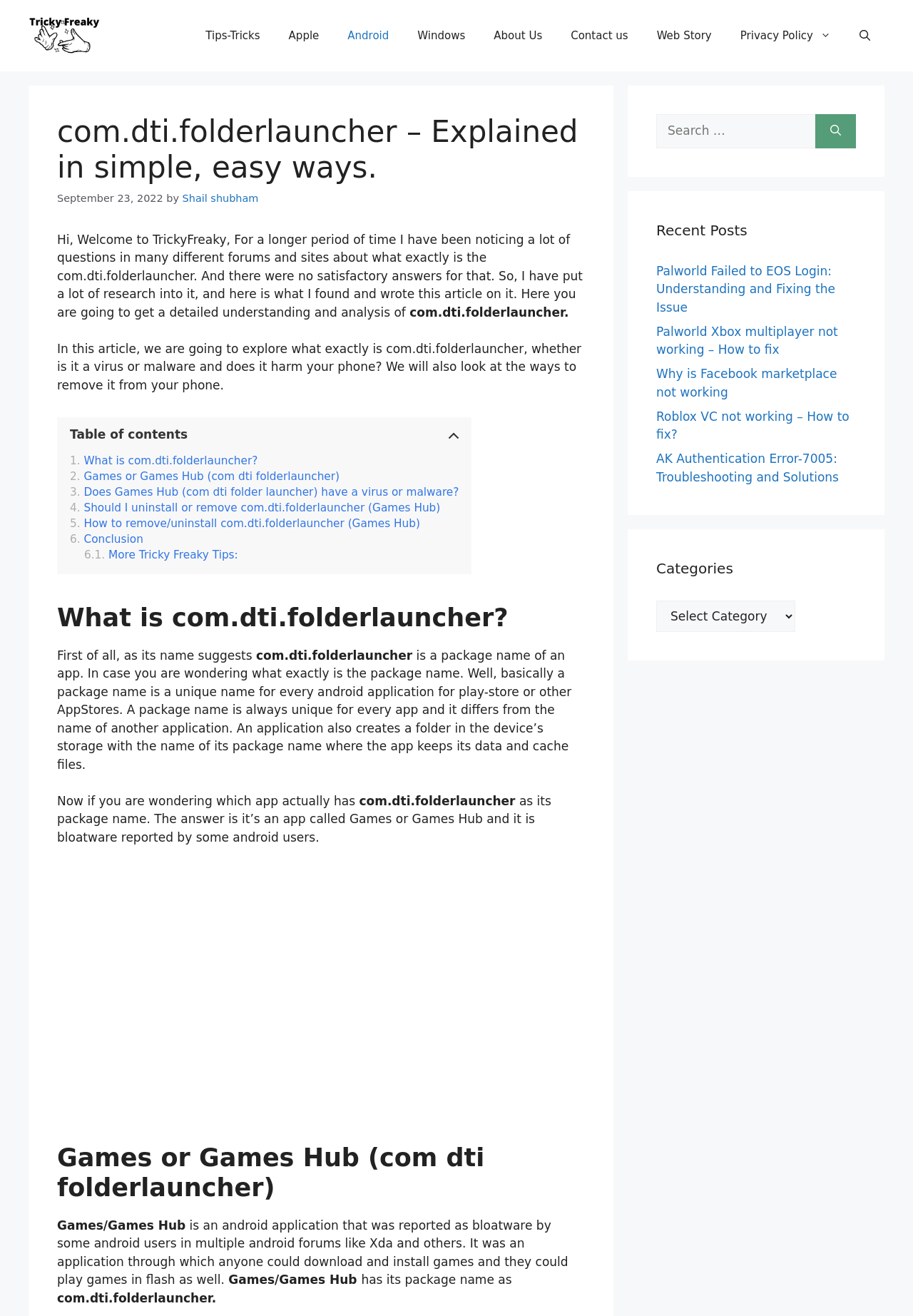Refer to the image and offer a detailed explanation in response to the question: How many links are in the 'Recent Posts' section?

There are 5 links in the 'Recent Posts' section, which are listed below the heading 'Recent Posts'.